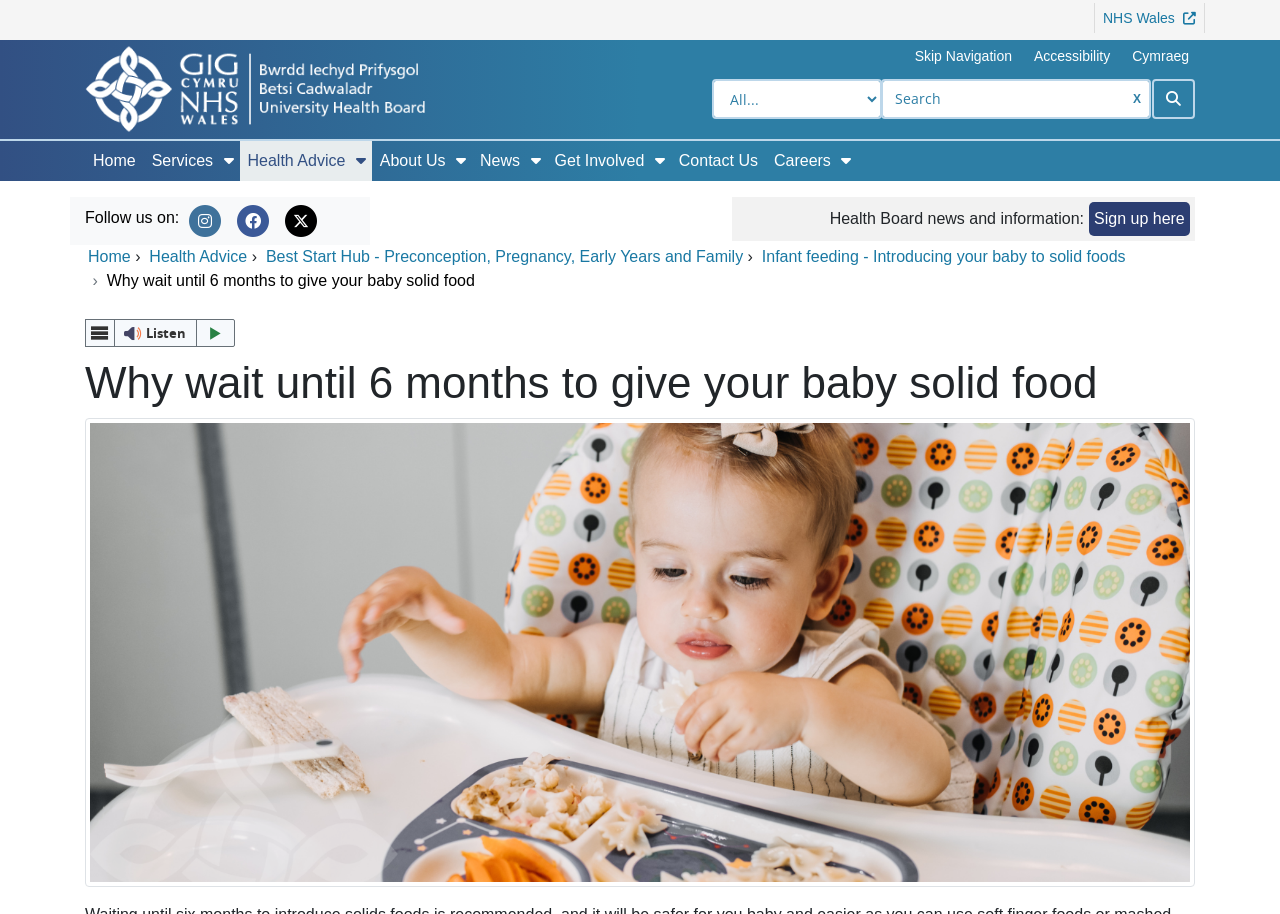Provide a single word or phrase to answer the given question: 
How many social media buttons are there on the webpage?

3